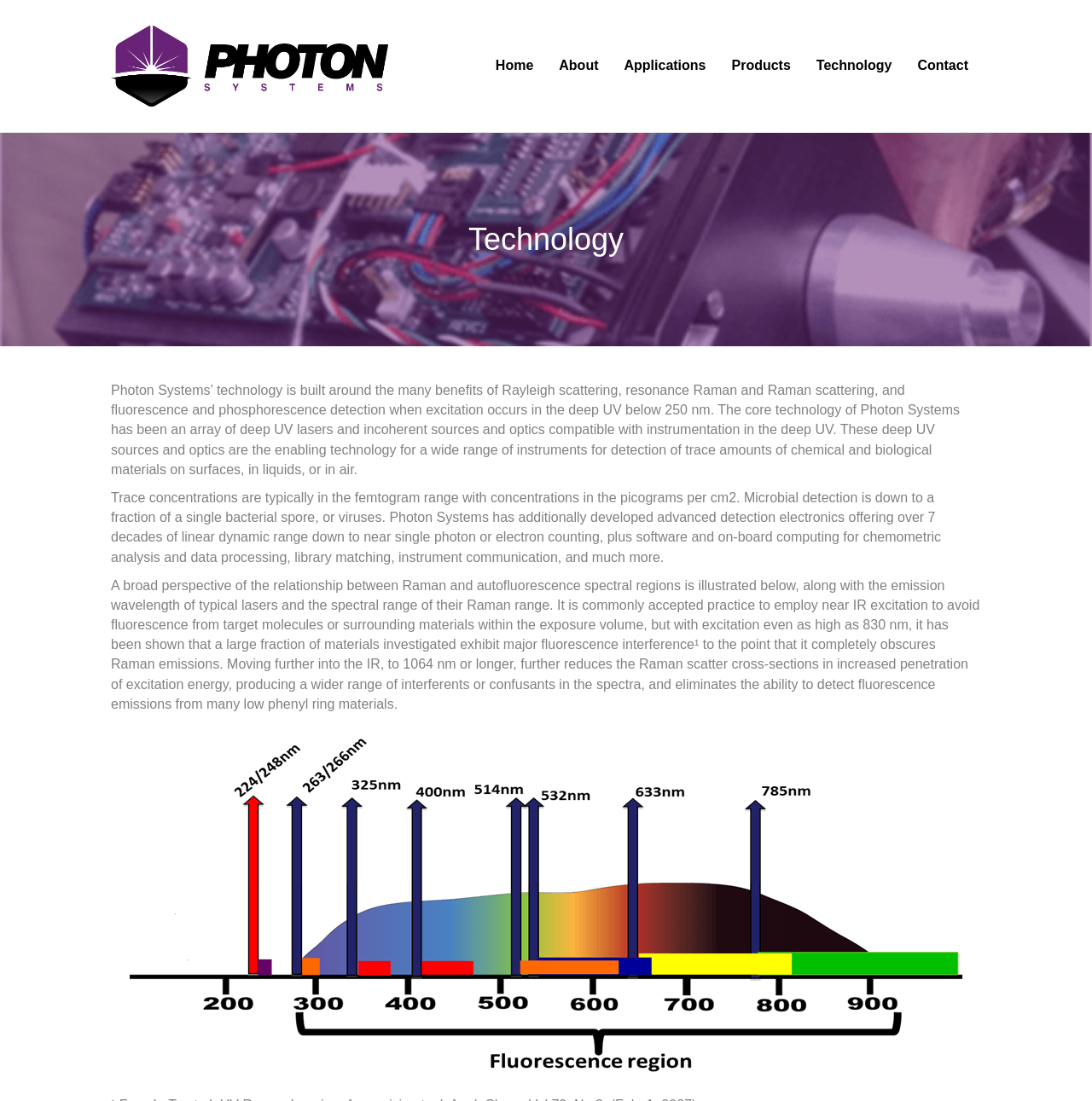Explain the features and main sections of the webpage comprehensively.

The webpage is about Technology Photon Systems, with a prominent logo and link to the company's homepage at the top left corner. Below the logo, there is a navigation menu with links to various sections, including Home, About, Applications, Products, Technology, and Contact, stretching from the center to the right edge of the page.

The main content of the page is divided into three sections. The first section has a heading "Technology" and describes the core technology of Photon Systems, which is built around the benefits of Rayleigh scattering, resonance Raman and Raman scattering, and fluorescence and phosphorescence detection. This section is located at the top center of the page.

The second section provides more details about the technology, including the use of deep UV lasers and incoherent sources and optics, which enable the detection of trace amounts of chemical and biological materials. This section is located below the first section, spanning from the left edge to the right edge of the page.

The third section discusses the relationship between Raman and autofluorescence spectral regions, with an accompanying image illustrating this concept. The image is located at the bottom center of the page, below the second section. This section also mentions the advantages of using deep UV excitation to avoid fluorescence interference.